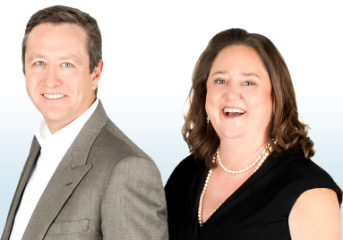Describe all elements and aspects of the image.

This image features two professional individuals posing together, exuding a friendly and approachable demeanor. On the left, a man dressed in a light gray suit and white shirt smiles confidently. He has short, neatly styled hair. On the right, a woman is wearing a black top and a string of pearls, her hair styled in loose waves. She appears cheerful, contributing to a warm atmosphere. The background is softly gradient, transitioning from light to darker shades, enhancing the focus on the subjects. Together, they represent a partnership, likely related to their professional endeavors, emphasizing a commitment to service in their community.